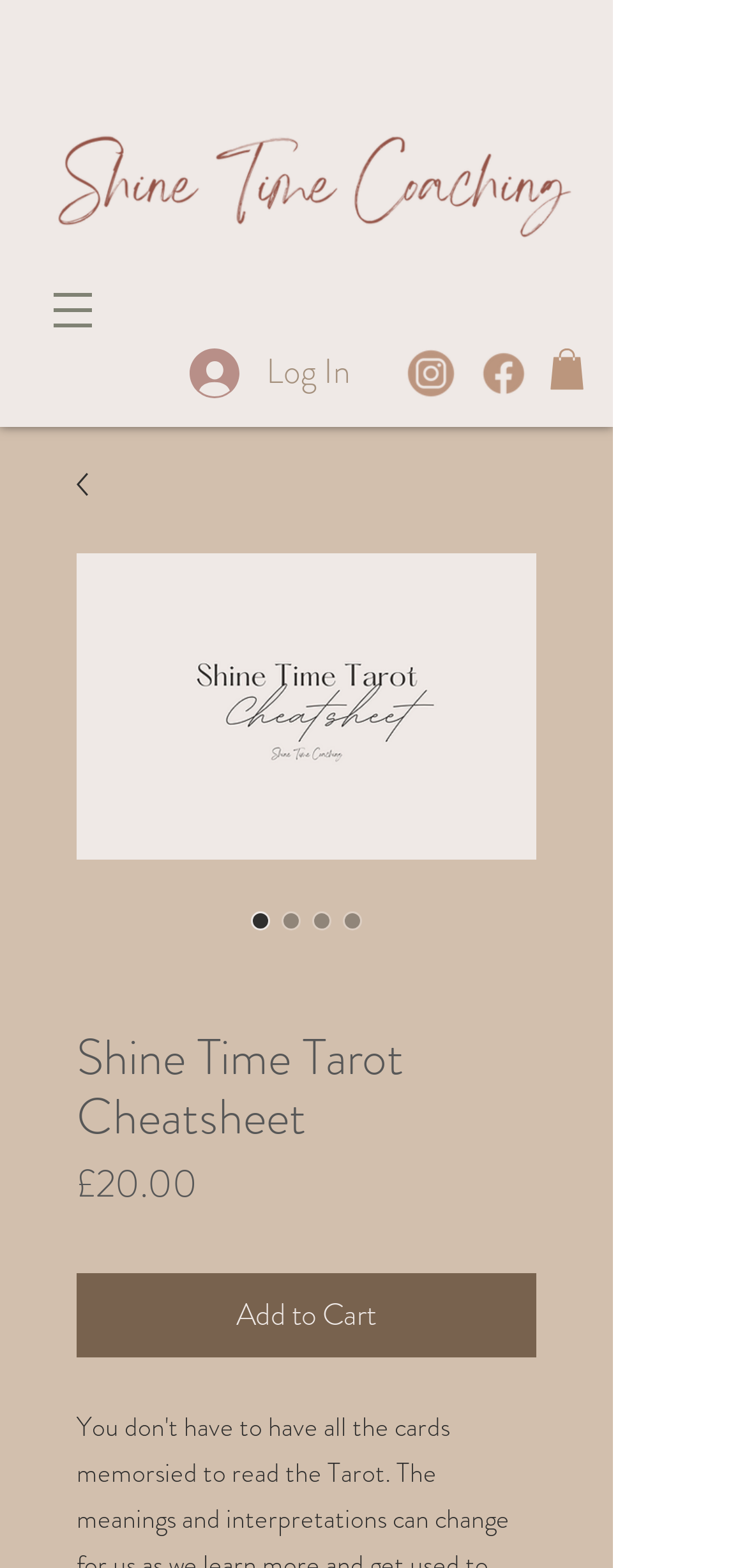Based on the element description "Add to Cart", predict the bounding box coordinates of the UI element.

[0.103, 0.812, 0.718, 0.865]